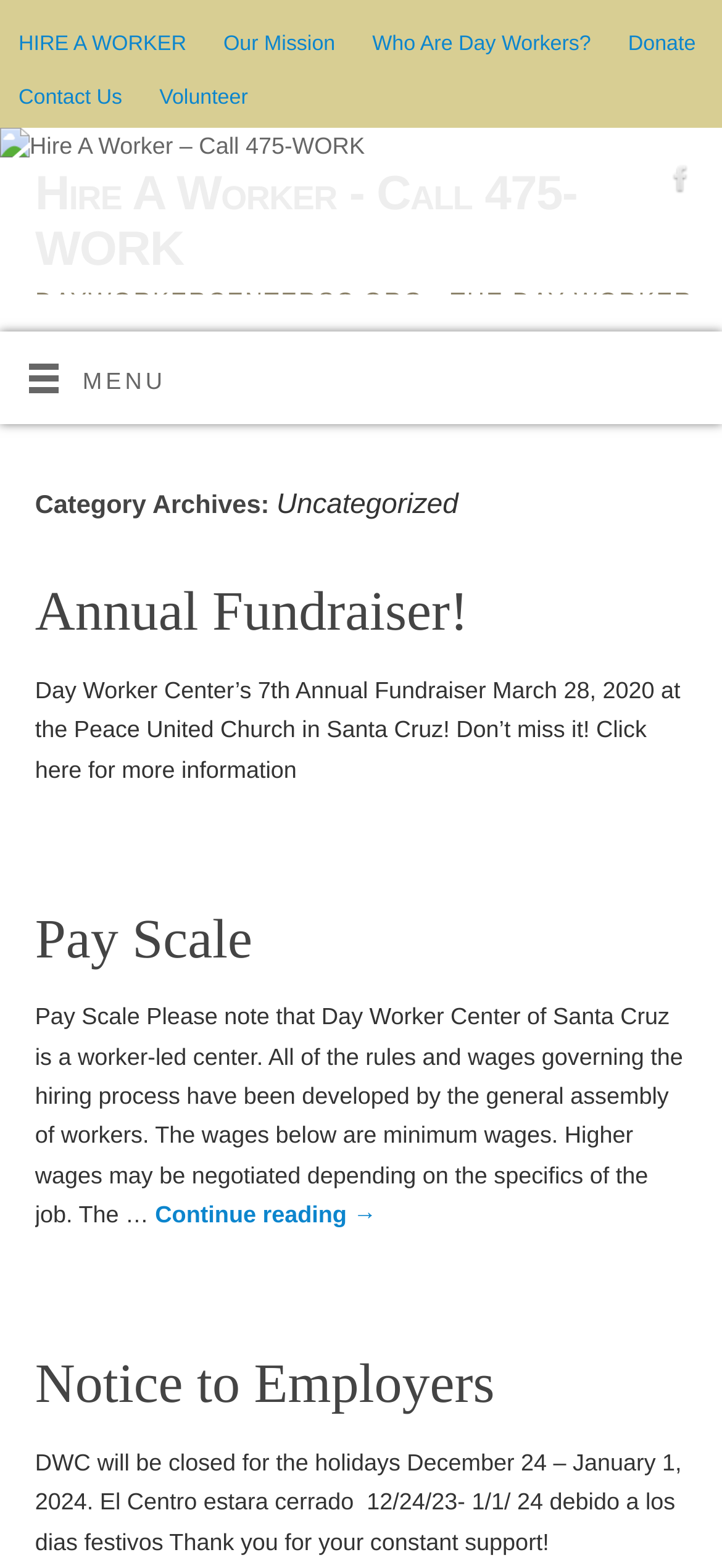Determine the bounding box coordinates of the target area to click to execute the following instruction: "Click on HIRE A WORKER."

[0.026, 0.021, 0.258, 0.035]